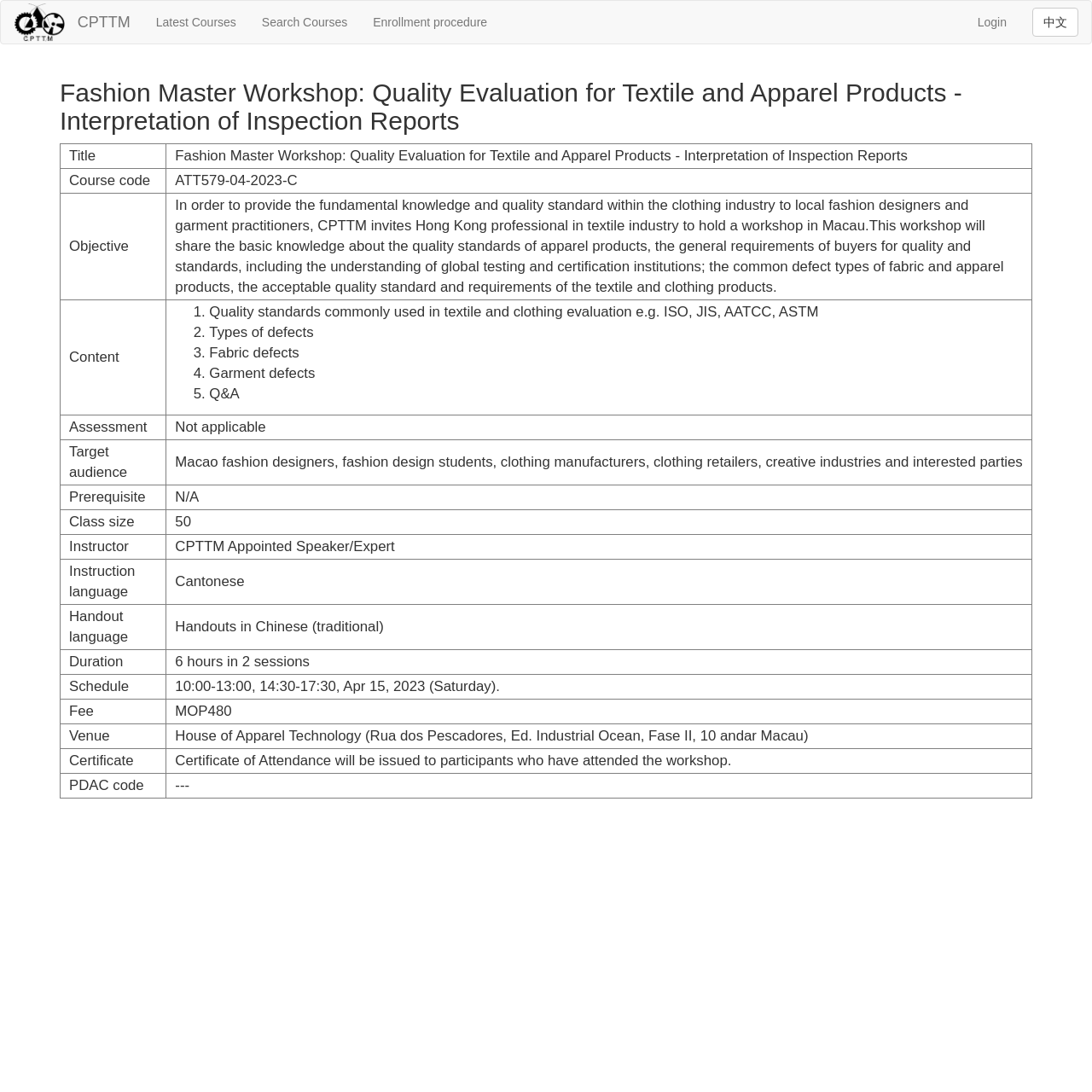How many hours is the workshop?
Using the image, provide a detailed and thorough answer to the question.

I found the duration of the workshop by looking at the 'Duration' section of the table, which states that the workshop is 6 hours in 2 sessions.